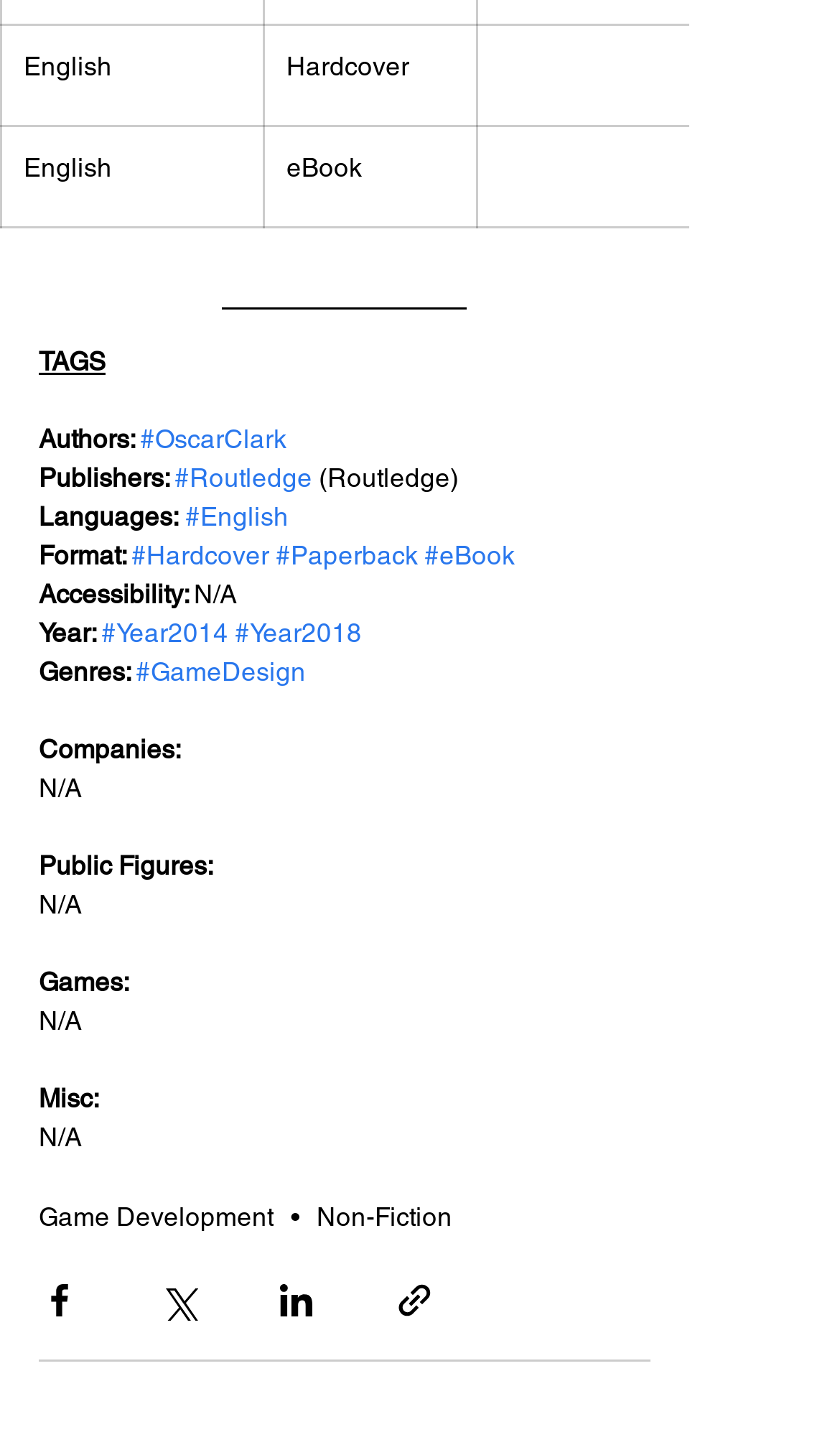Determine the bounding box coordinates of the UI element described by: "2 Comments".

None